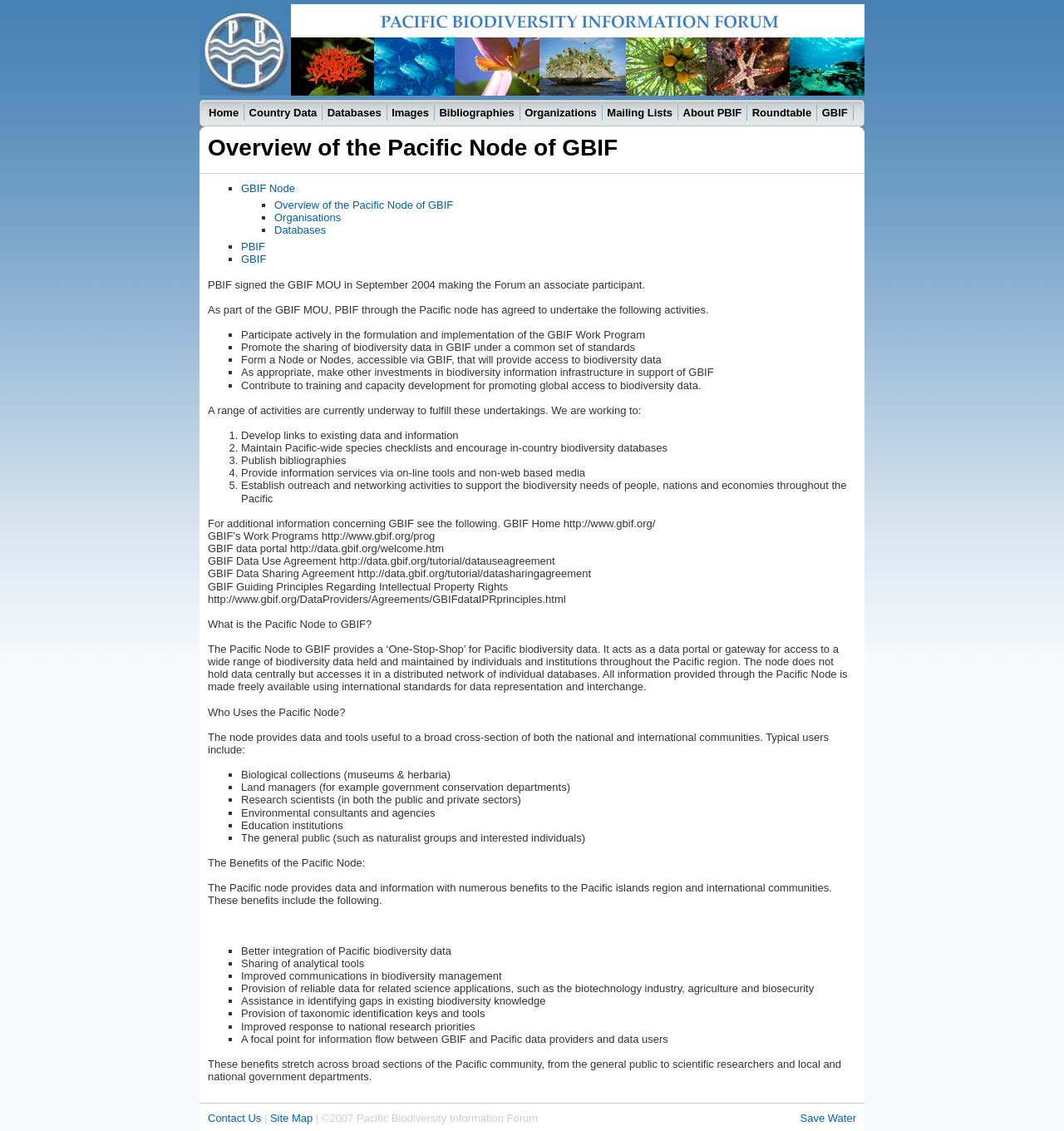Identify the bounding box coordinates for the region to click in order to carry out this instruction: "Click on the Country Data link". Provide the coordinates using four float numbers between 0 and 1, formatted as [left, top, right, bottom].

[0.233, 0.092, 0.303, 0.106]